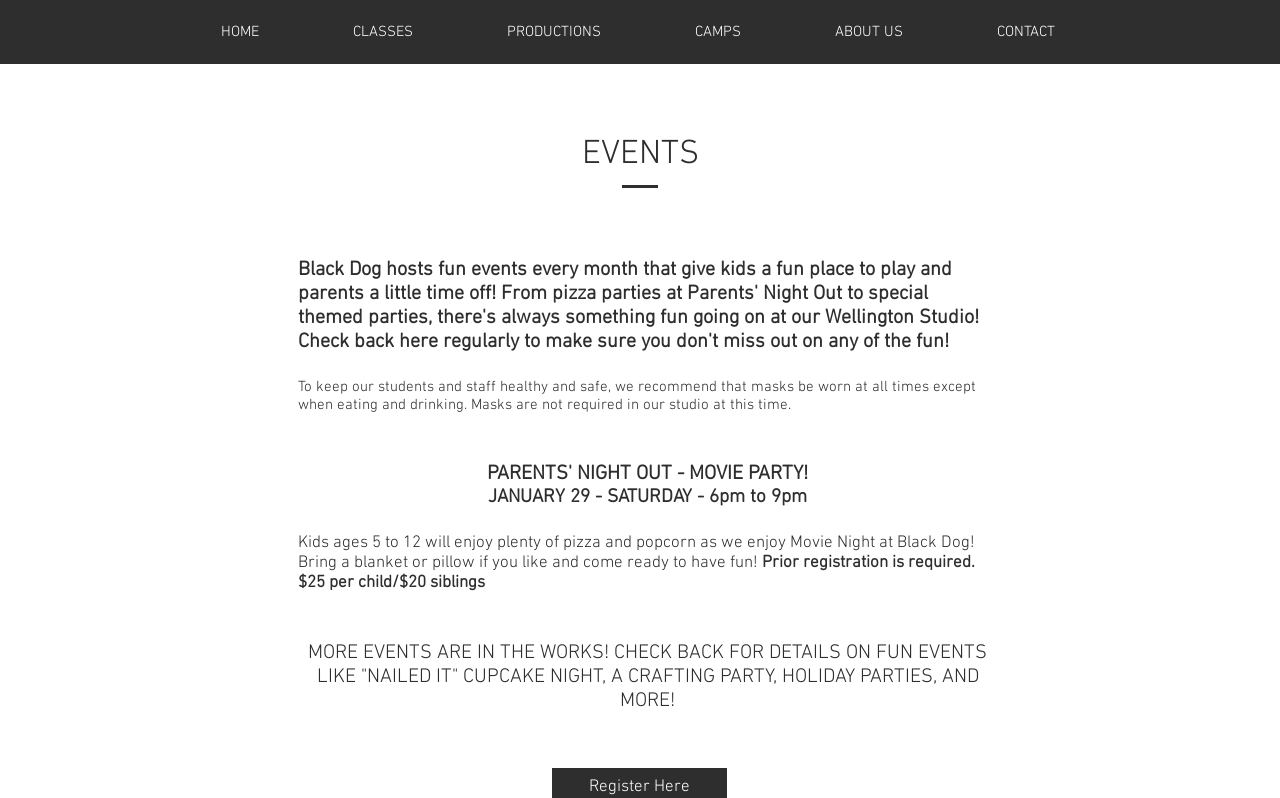Using the elements shown in the image, answer the question comprehensively: How much does the Movie Night event cost per child?

According to the webpage, the cost of the Movie Night event is $25 per child, with a discounted rate of $20 for siblings.